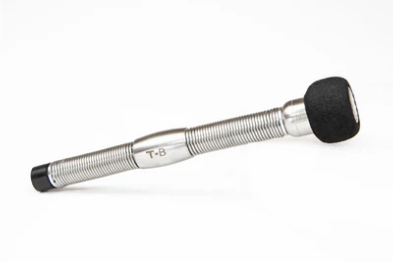Create an exhaustive description of the image.

The image features a sleek, metallic spring kit designed specifically for the C23 model camera. The kit showcases a slender, elongated body with a textured grip for enhanced handling, highlighted by the engraved "T-B" marking that signifies its brand. At one end, a rounded, cushioned tip offers a soft contact surface, ideal for ensuring stability and protection for the camera it is intended to support. This accessory is crucial for photographers who require precision and versatility in their equipment, making it an essential addition to any camera kit.